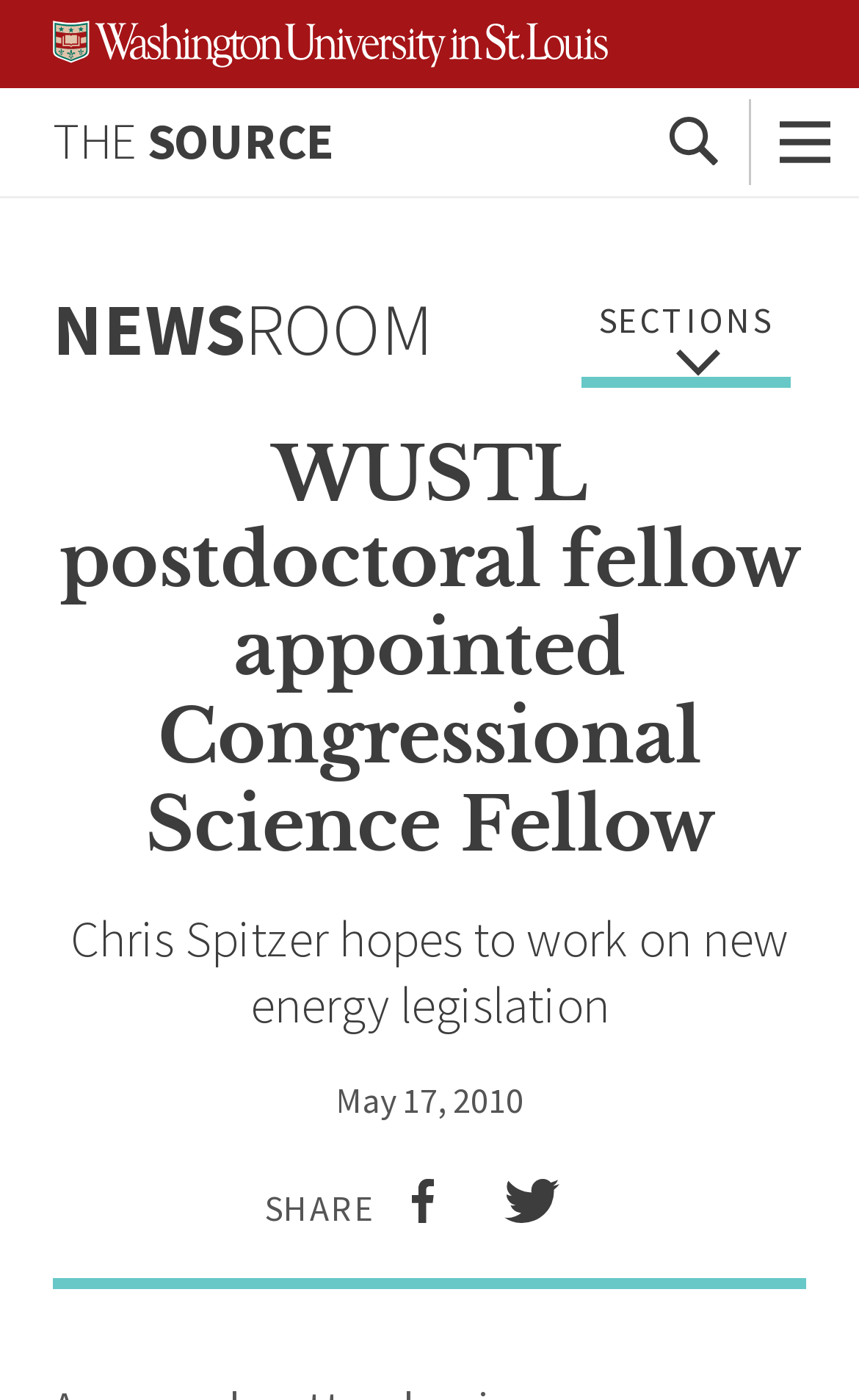What is the date of the article?
Offer a detailed and exhaustive answer to the question.

The answer can be found in the time element which contains the static text 'May 17, 2010'.